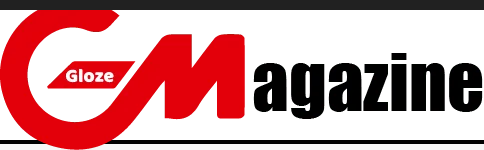Using the information in the image, could you please answer the following question in detail:
What is the purpose of the logo?

The logo of Gloze Magazine serves as a visual anchor for the magazine's branding, inviting readers to explore its diverse narratives and topics, and effectively combining modern aesthetics with a professional look.